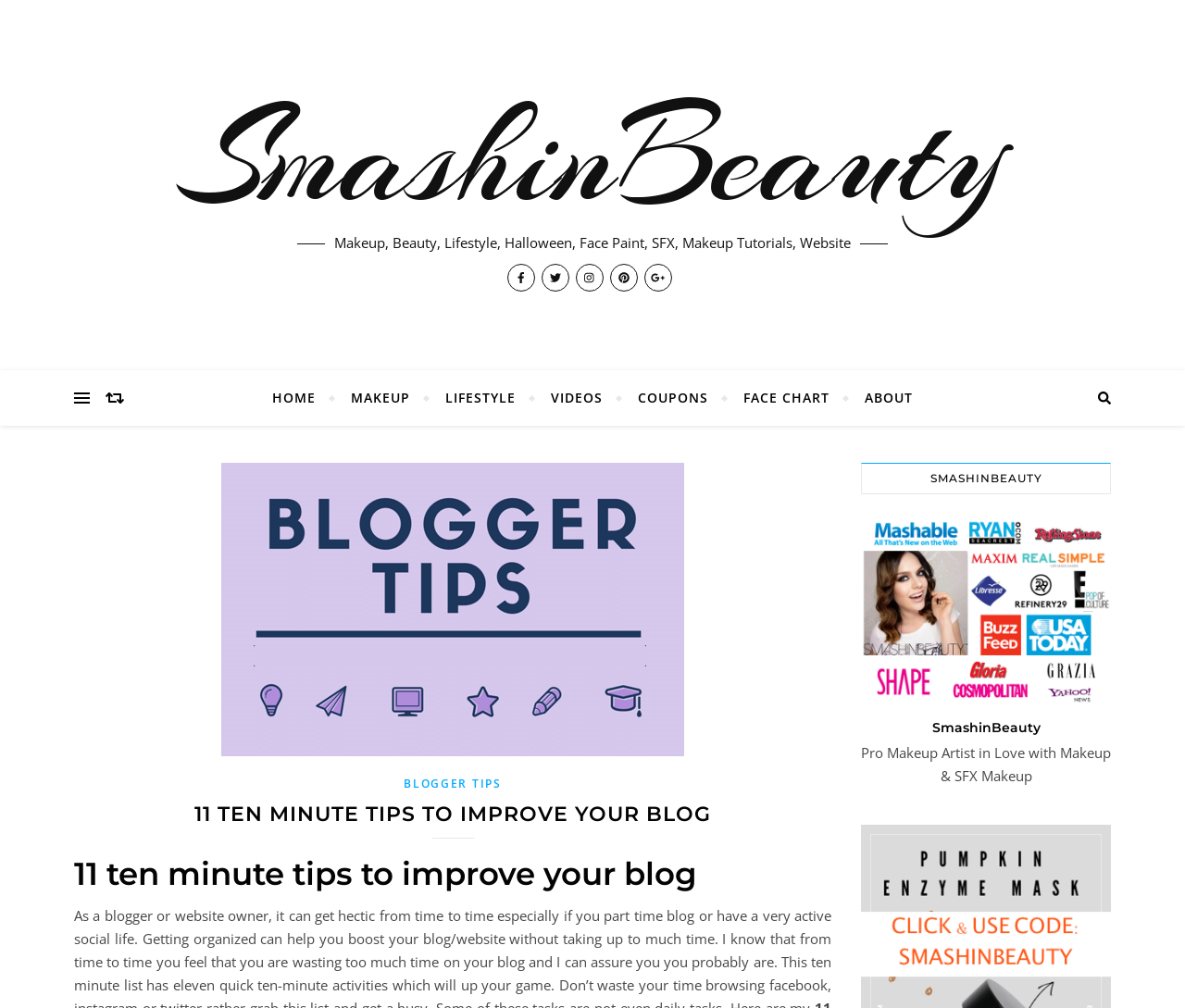Can you specify the bounding box coordinates of the area that needs to be clicked to fulfill the following instruction: "check coupons"?

[0.525, 0.367, 0.611, 0.422]